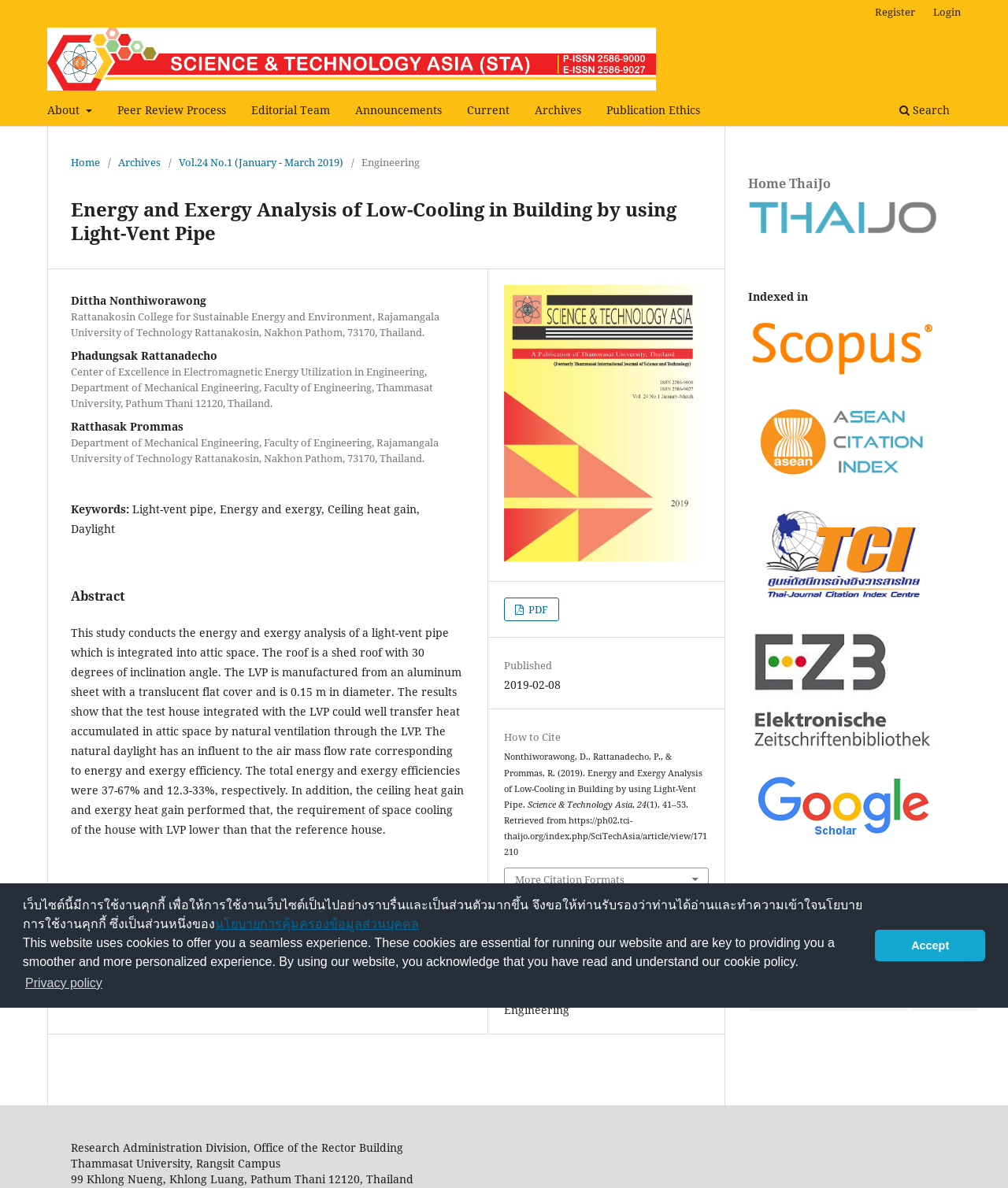Please find the bounding box coordinates of the clickable region needed to complete the following instruction: "Click on the ConnectPrep link". The bounding box coordinates must consist of four float numbers between 0 and 1, i.e., [left, top, right, bottom].

None